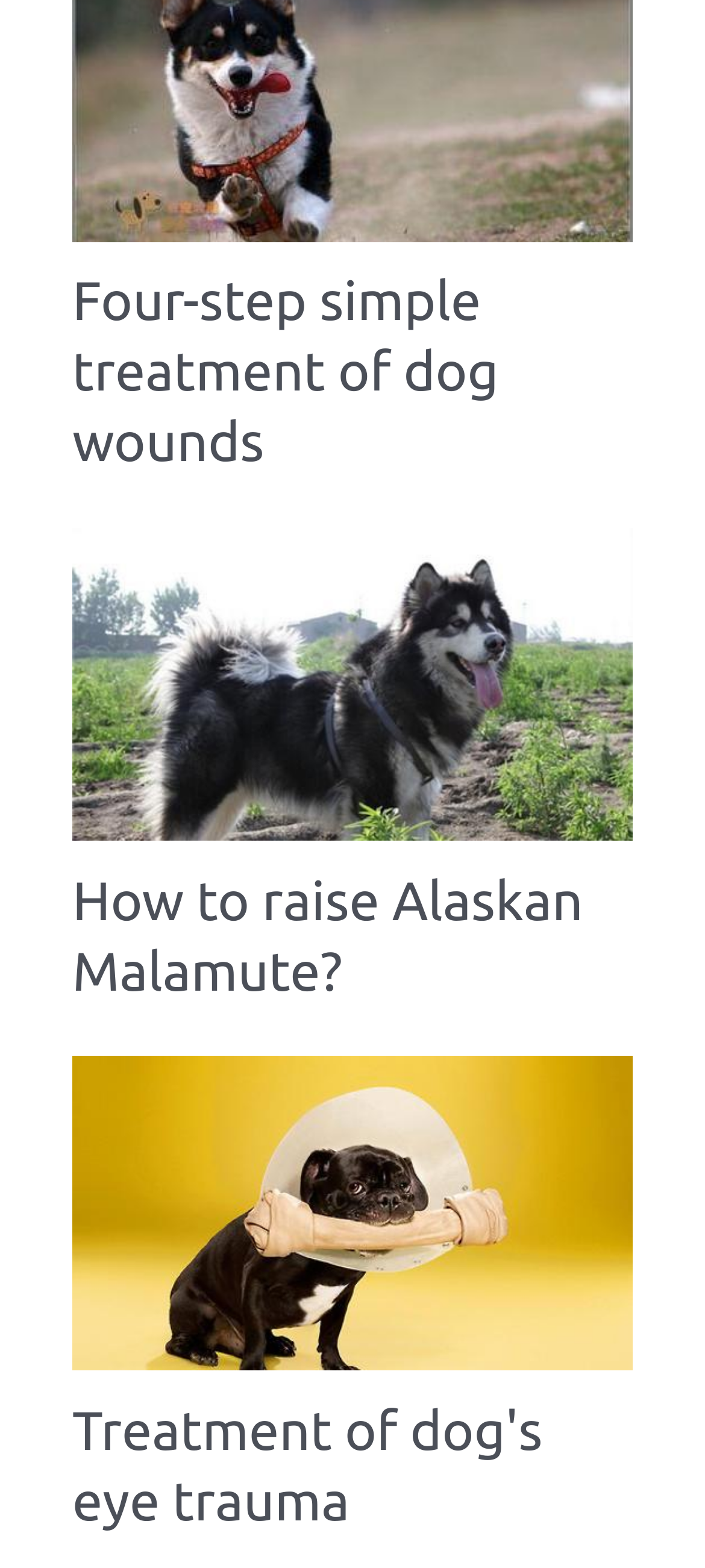How many images are in the second article?
Using the image provided, answer with just one word or phrase.

1